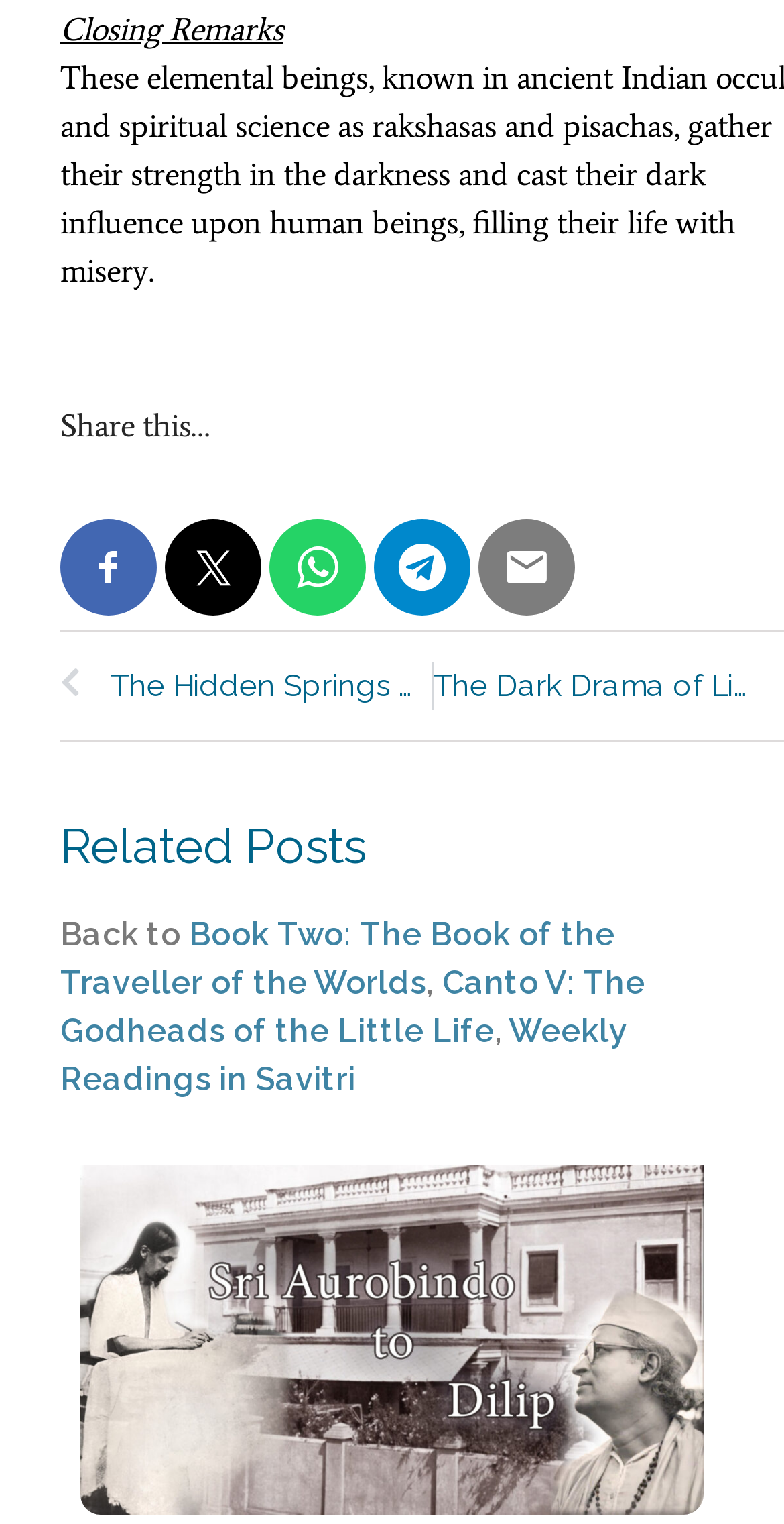Based on the image, provide a detailed response to the question:
What is the text above the social media sharing links?

I looked at the StaticText element above the social media sharing links and found the text 'Share this…'.